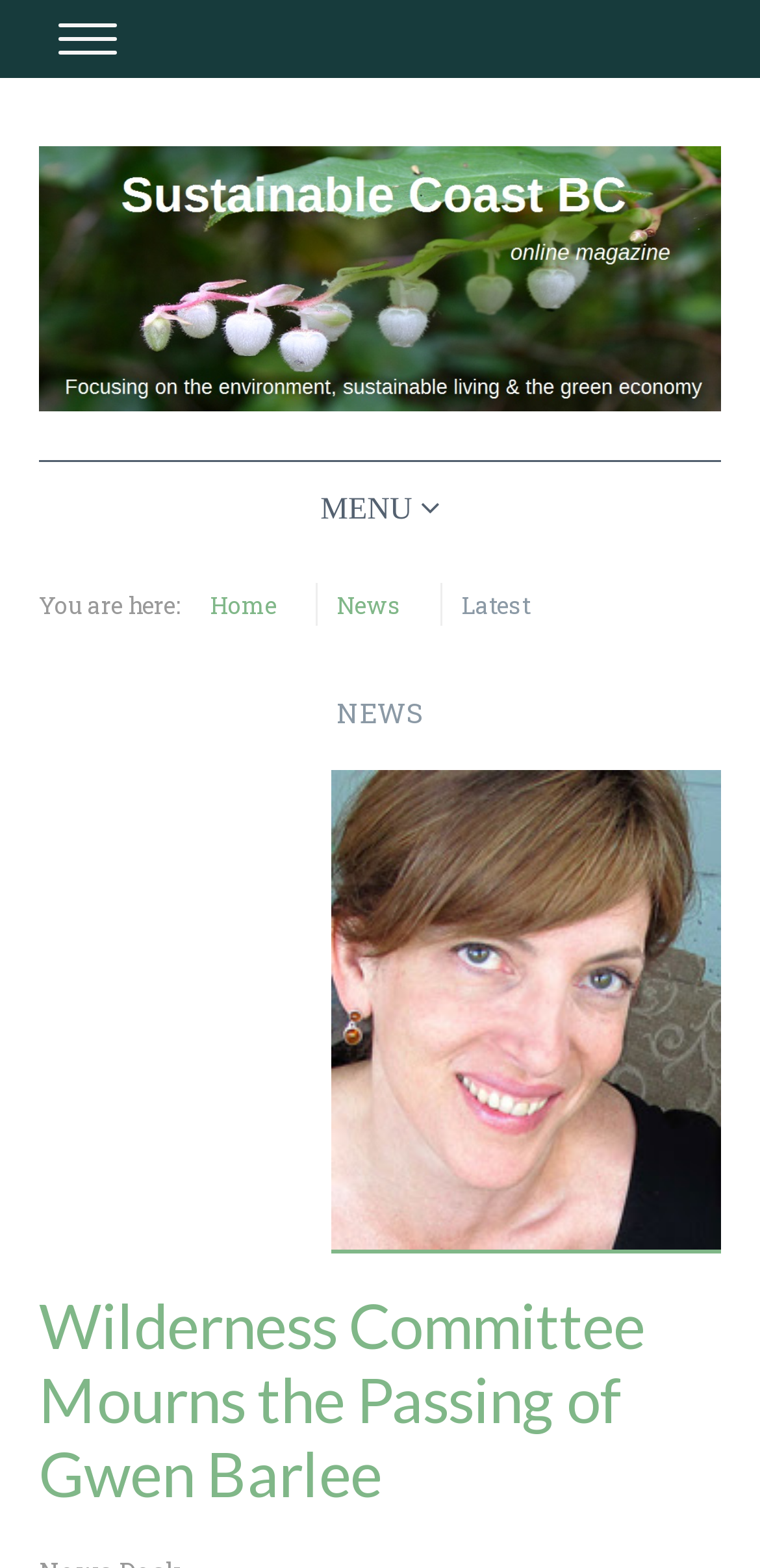Select the bounding box coordinates of the element I need to click to carry out the following instruction: "read about who is sustainable coast".

[0.121, 0.157, 0.879, 0.208]